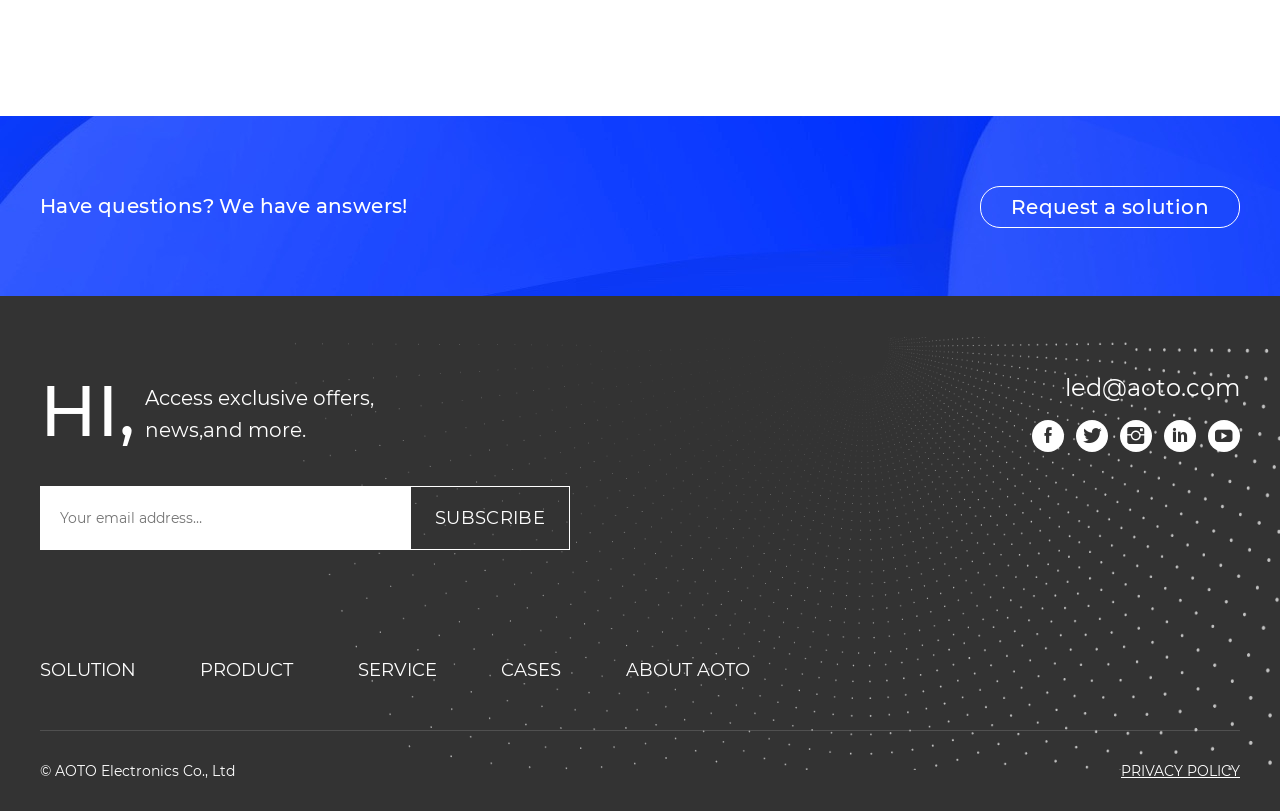Given the element description: "Privacy Policy", predict the bounding box coordinates of this UI element. The coordinates must be four float numbers between 0 and 1, given as [left, top, right, bottom].

[0.876, 0.939, 0.969, 0.963]